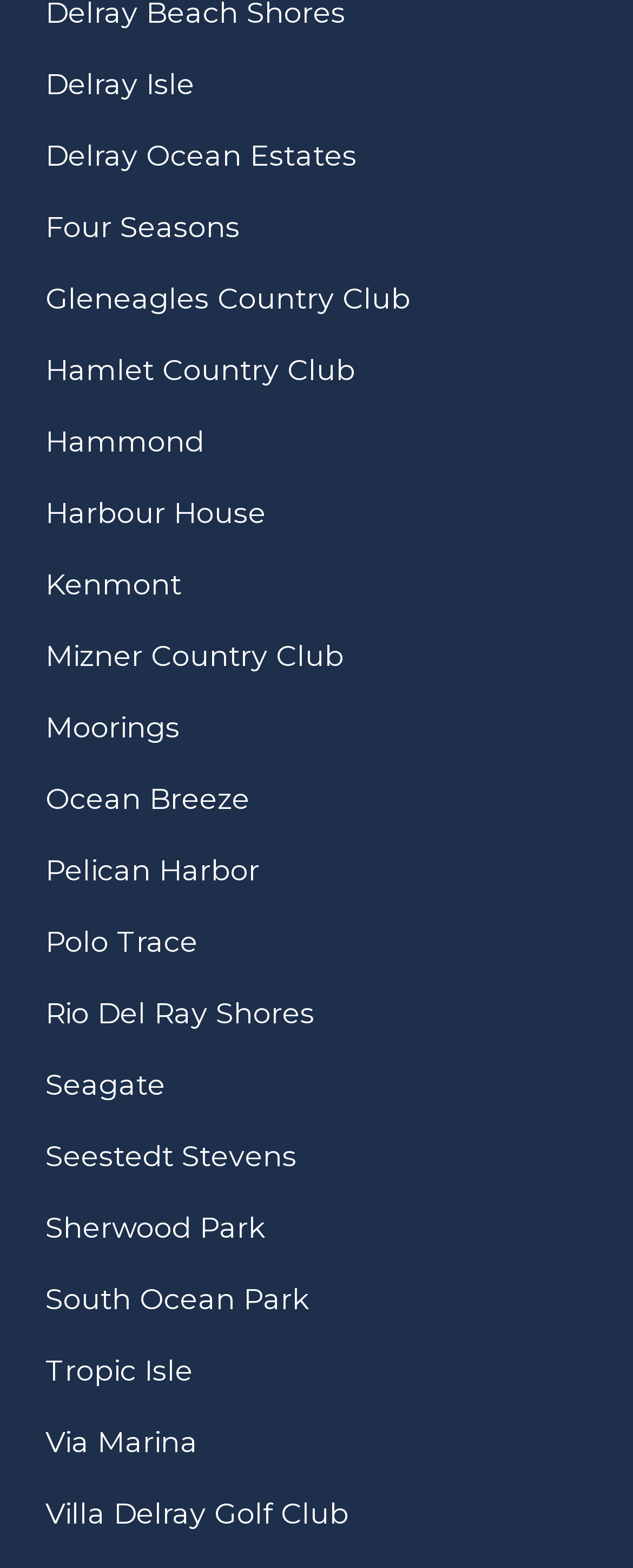How many links are on the webpage?
Using the image as a reference, give a one-word or short phrase answer.

24